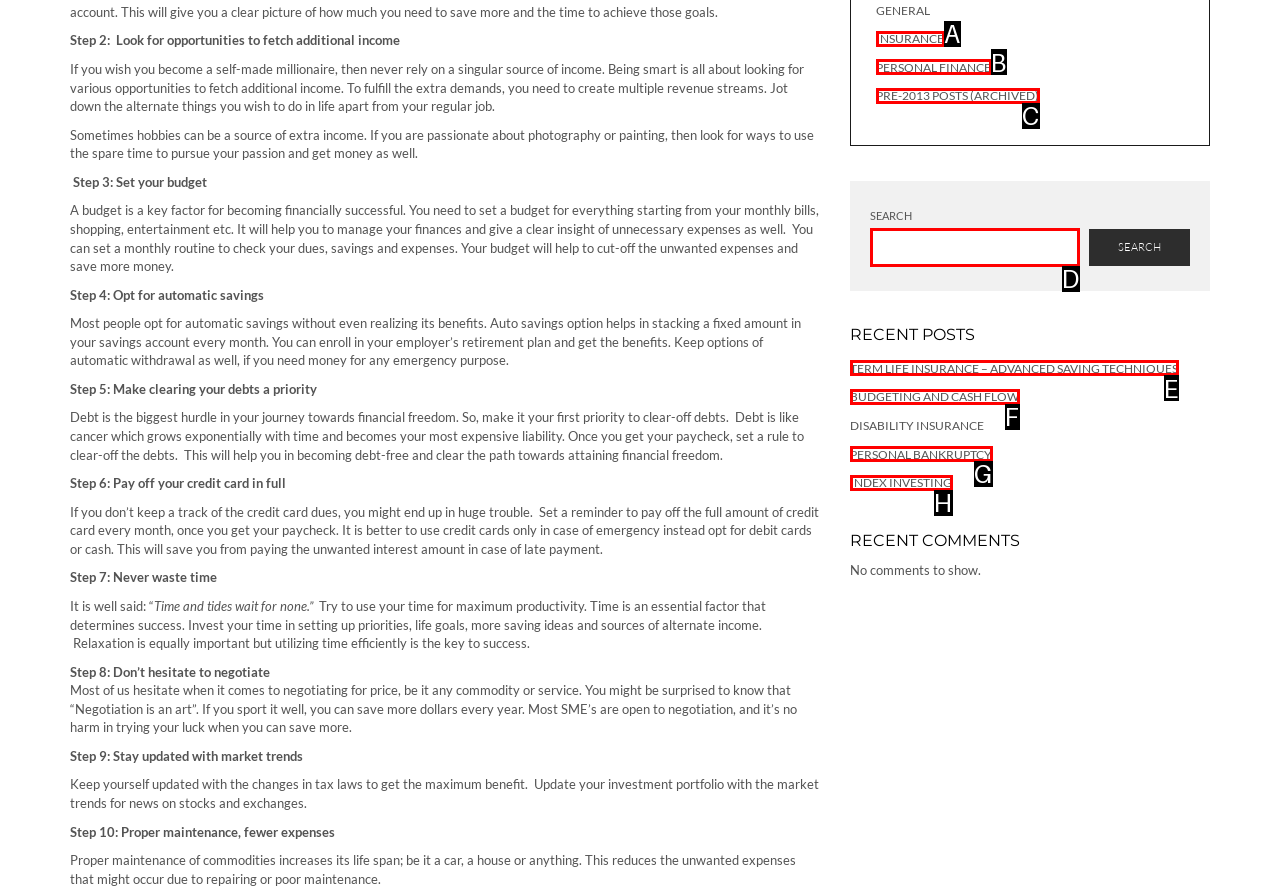Determine which option aligns with the description: Personal Bankruptcy. Provide the letter of the chosen option directly.

G